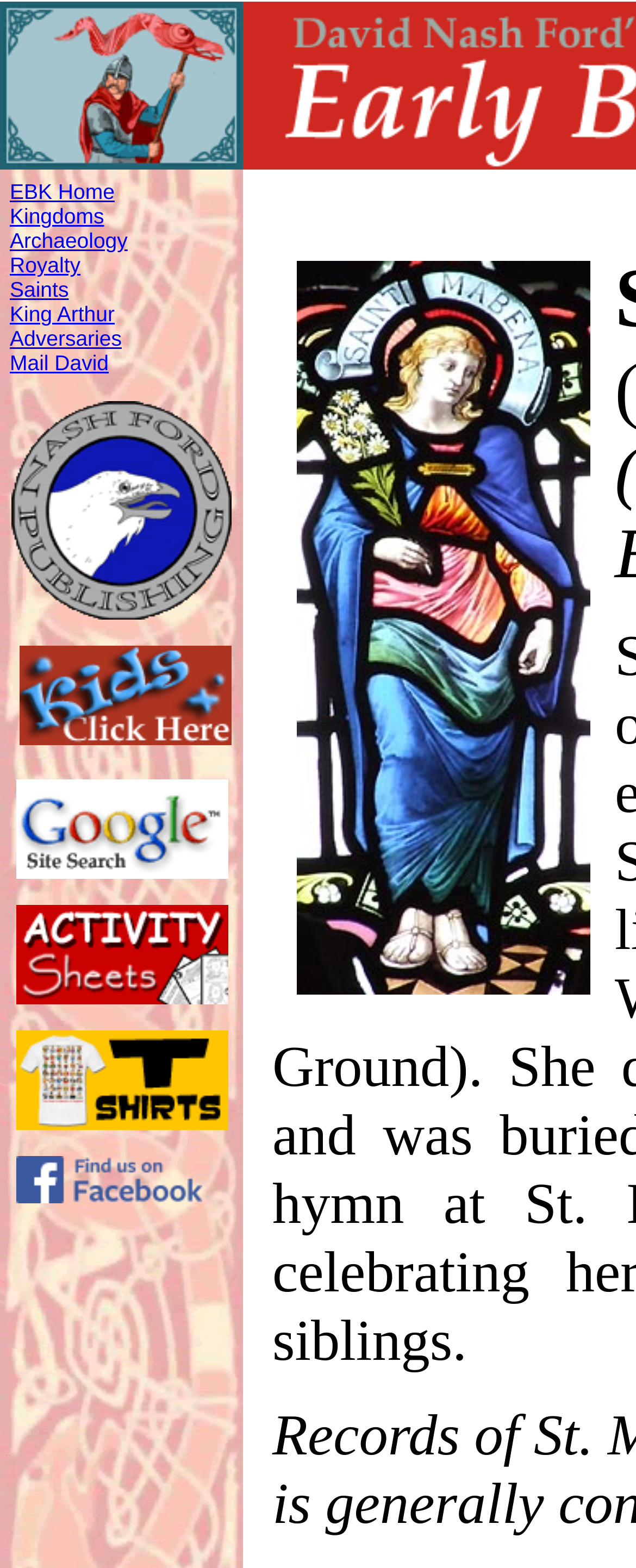Indicate the bounding box coordinates of the clickable region to achieve the following instruction: "Buy EBK Activity Sheets."

[0.024, 0.627, 0.358, 0.645]